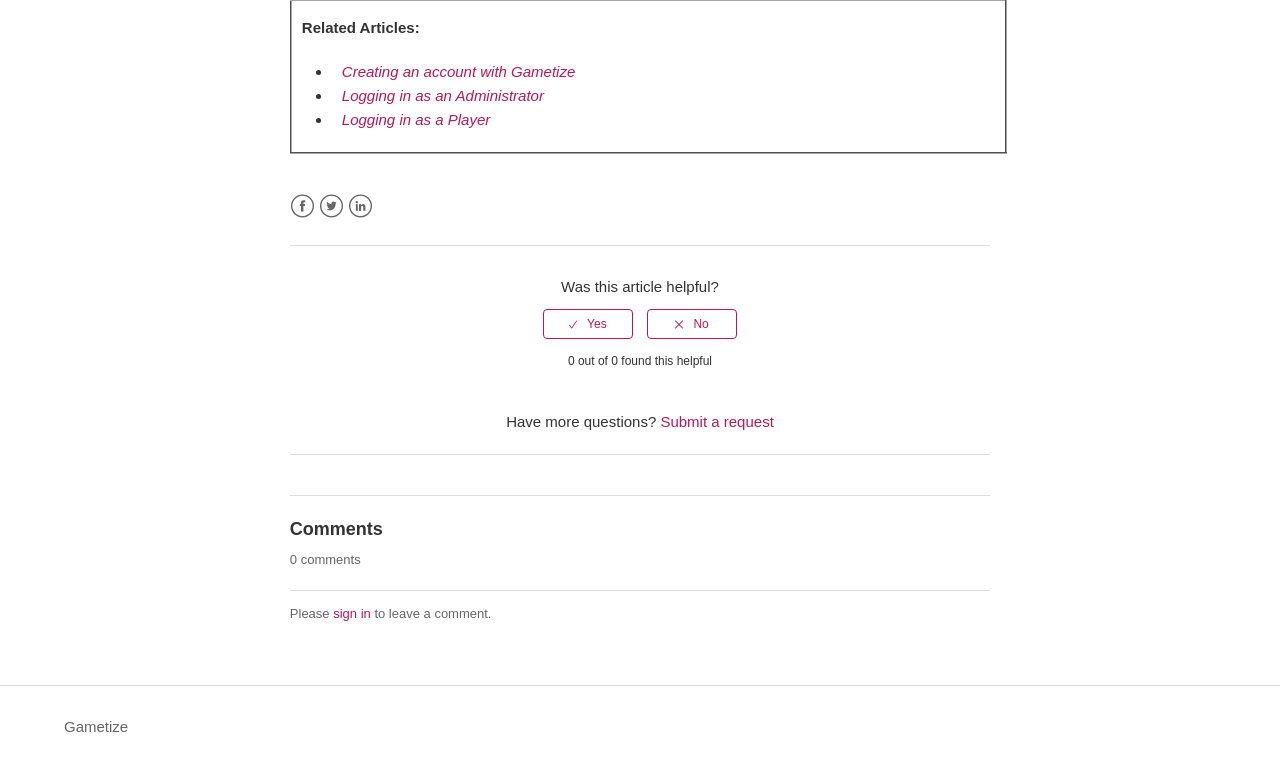Pinpoint the bounding box coordinates of the element that must be clicked to accomplish the following instruction: "Submit a request". The coordinates should be in the format of four float numbers between 0 and 1, i.e., [left, top, right, bottom].

[0.516, 0.538, 0.605, 0.56]